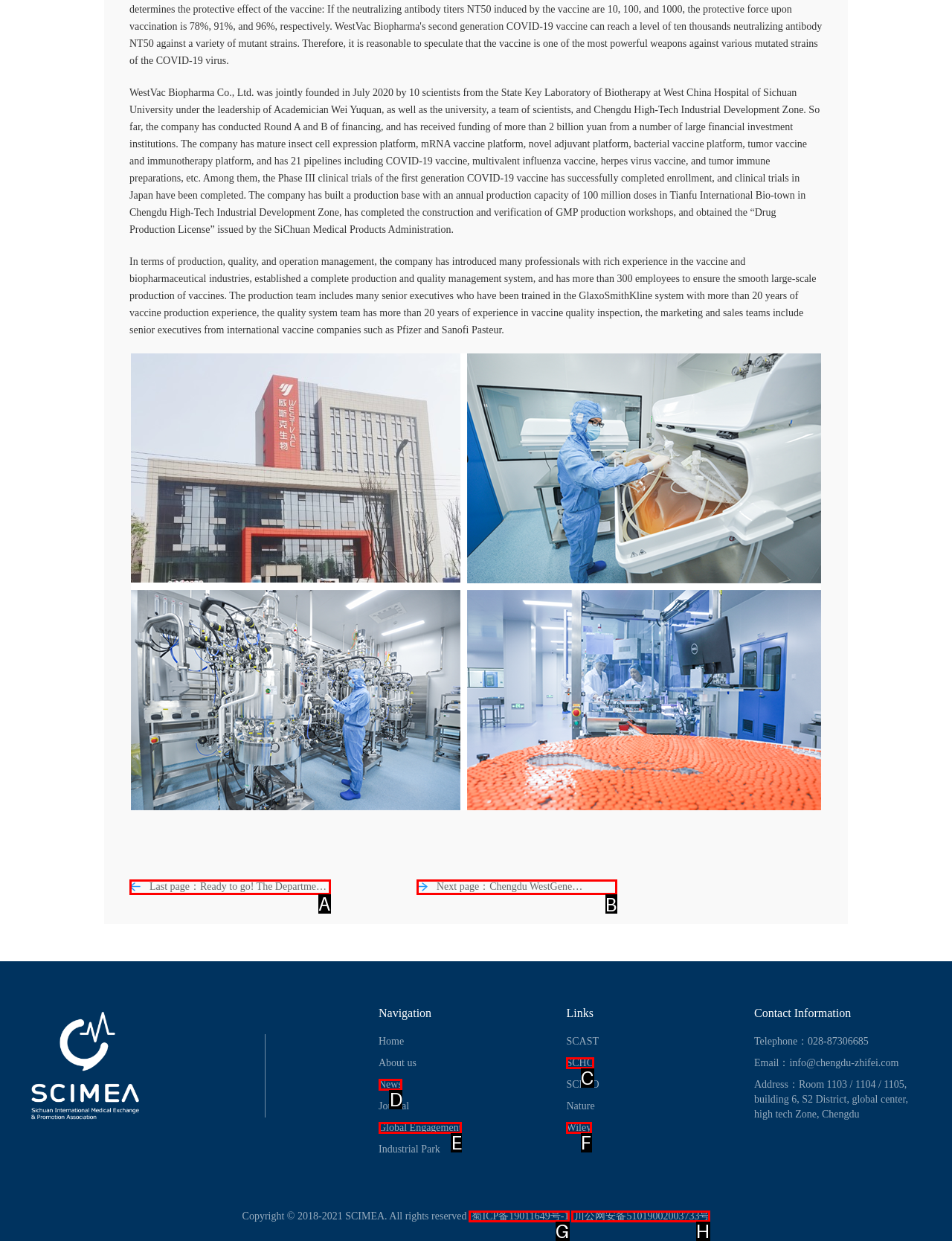Select the HTML element that needs to be clicked to perform the task: Click the link to the next page. Reply with the letter of the chosen option.

B